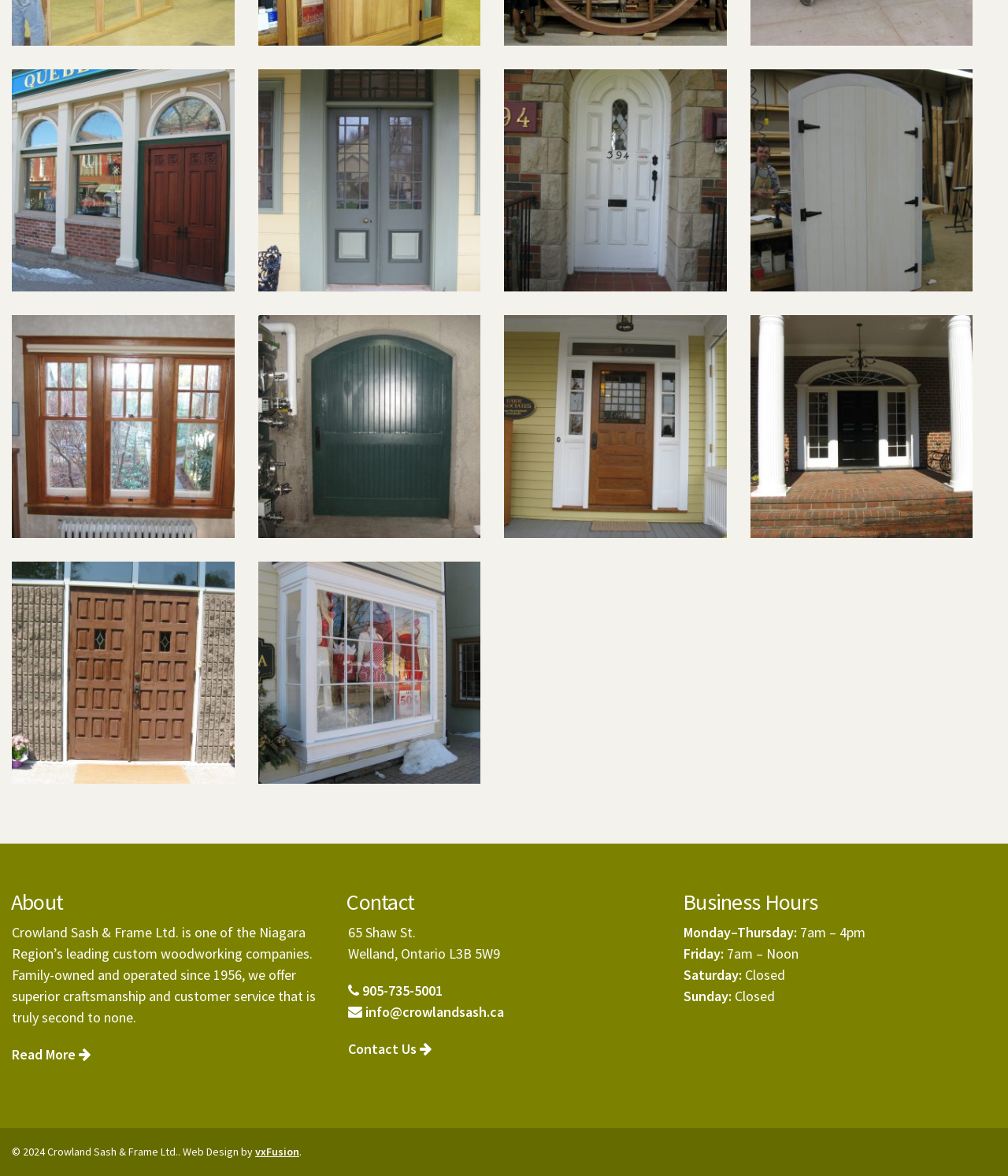Who designed the website?
Answer the question with a single word or phrase derived from the image.

vxFusion